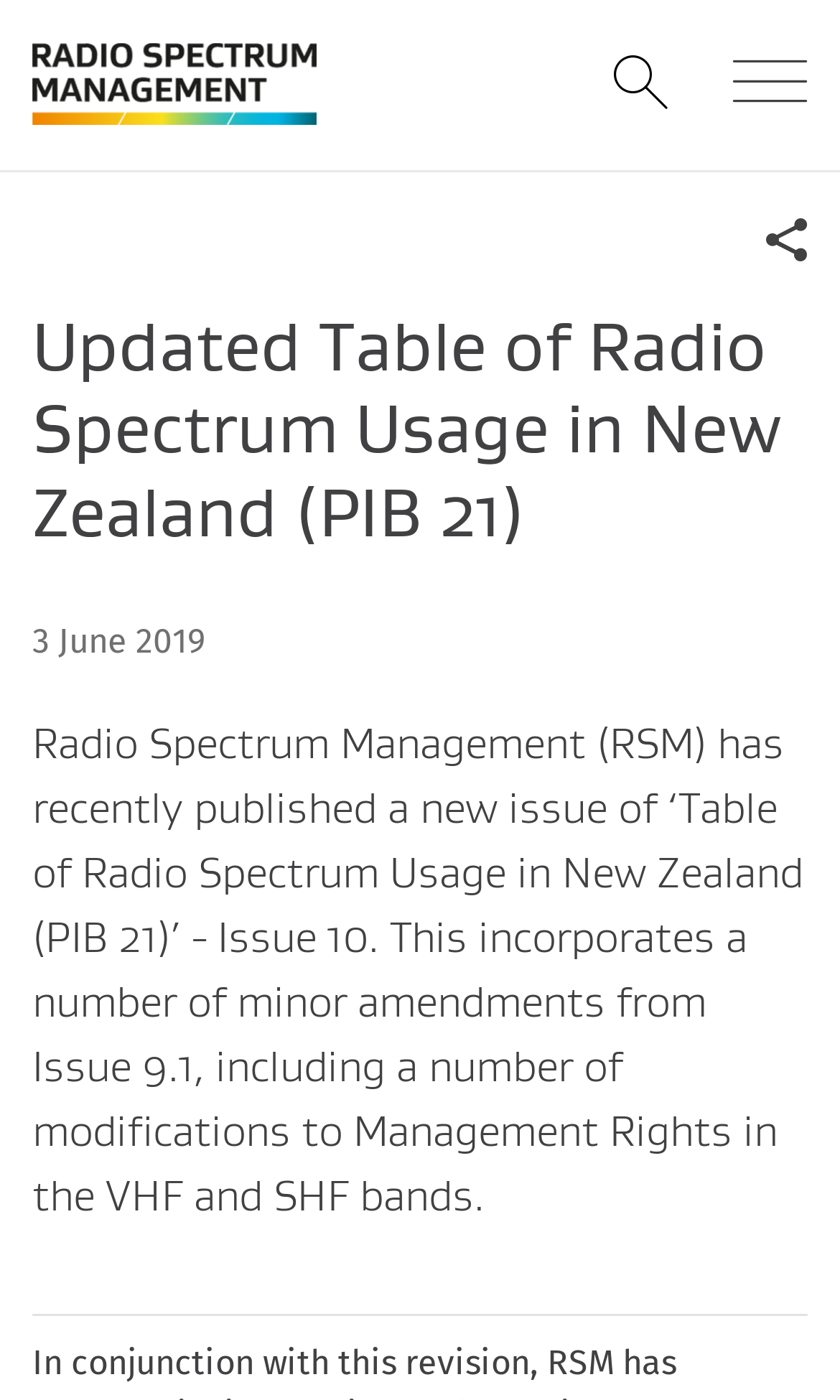What is the purpose of the button at the top right corner?
Please provide a single word or phrase as the answer based on the screenshot.

Open search box